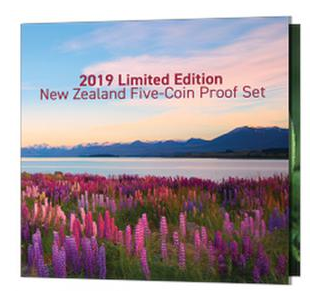Who issued the limited-edition coin set?
Look at the image and provide a short answer using one word or a phrase.

NZ Post